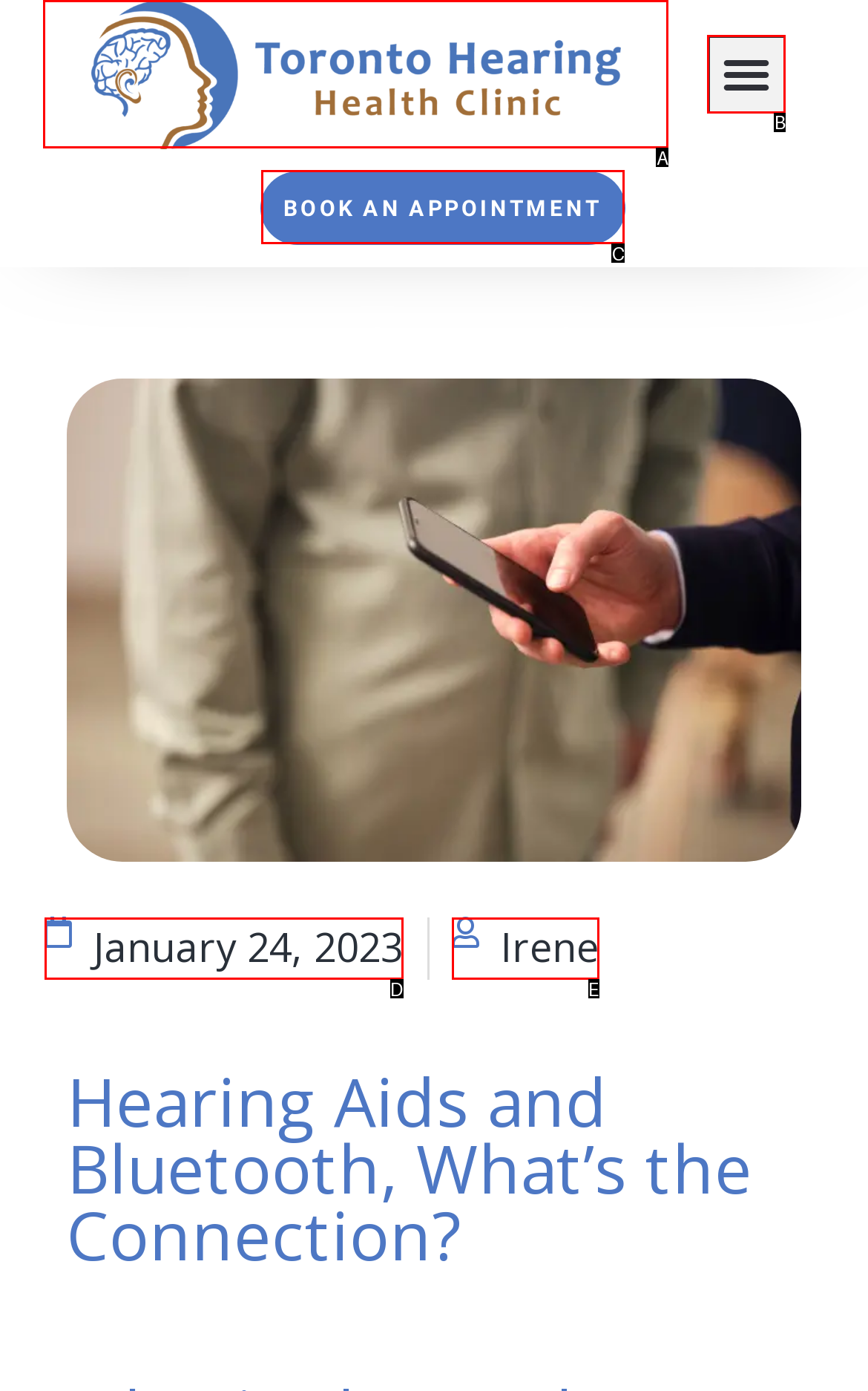Identify which HTML element matches the description: Menu
Provide your answer in the form of the letter of the correct option from the listed choices.

B